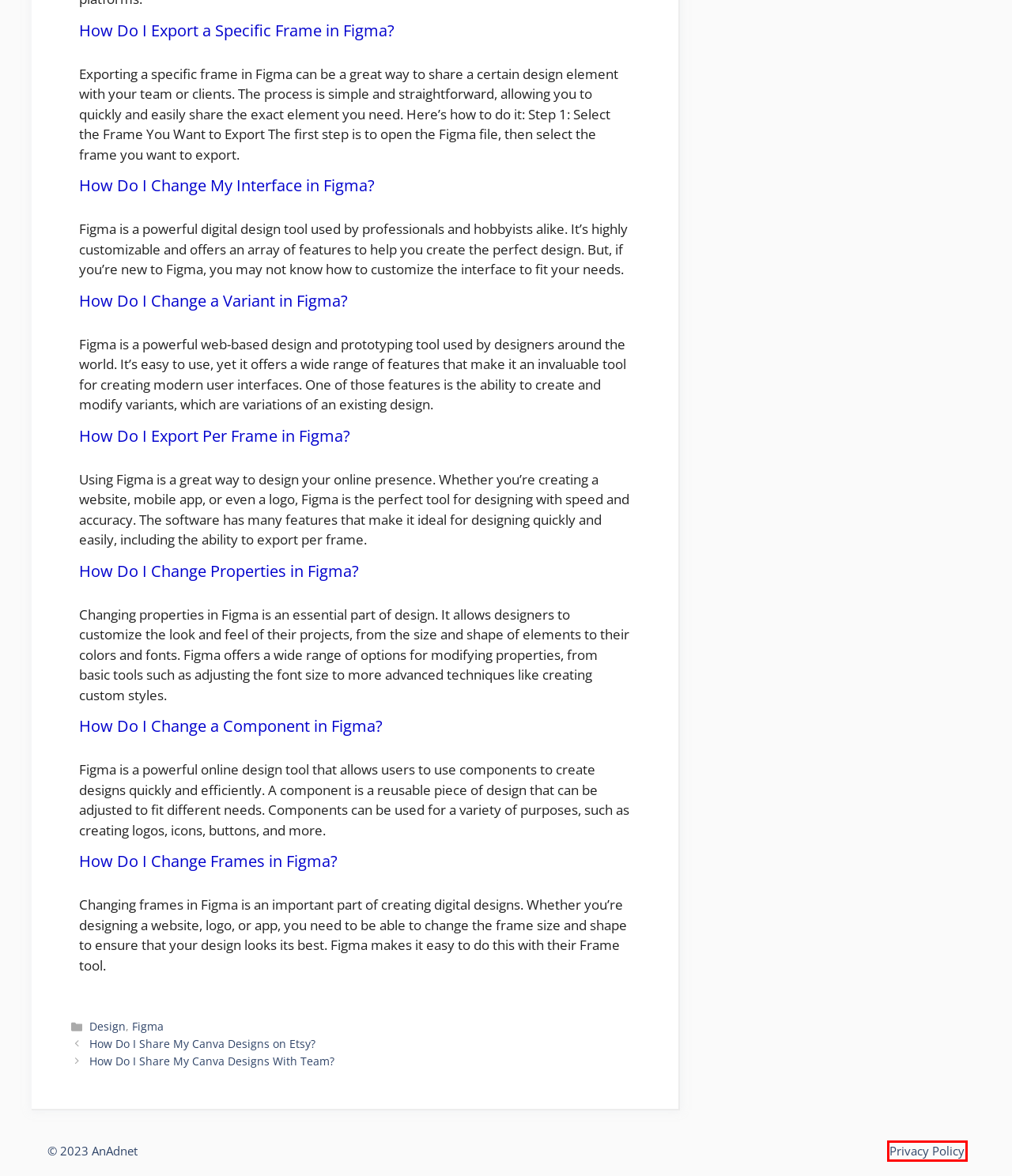Review the screenshot of a webpage that includes a red bounding box. Choose the most suitable webpage description that matches the new webpage after clicking the element within the red bounding box. Here are the candidates:
A. How Do I Share My Canva Designs With Team? - AnAdnet
B. Privacy Policy - AnAdnet
C. How Do I Change Properties in Figma? - AnAdnet
D. How Do I Export a Specific Frame in Figma? - AnAdnet
E. How Do I Share My Canva Designs on Etsy? - AnAdnet
F. How Do I Change a Variant in Figma? - AnAdnet
G. How Do I Change Frames in Figma? - AnAdnet
H. How Do I Change My Interface in Figma? - AnAdnet

B